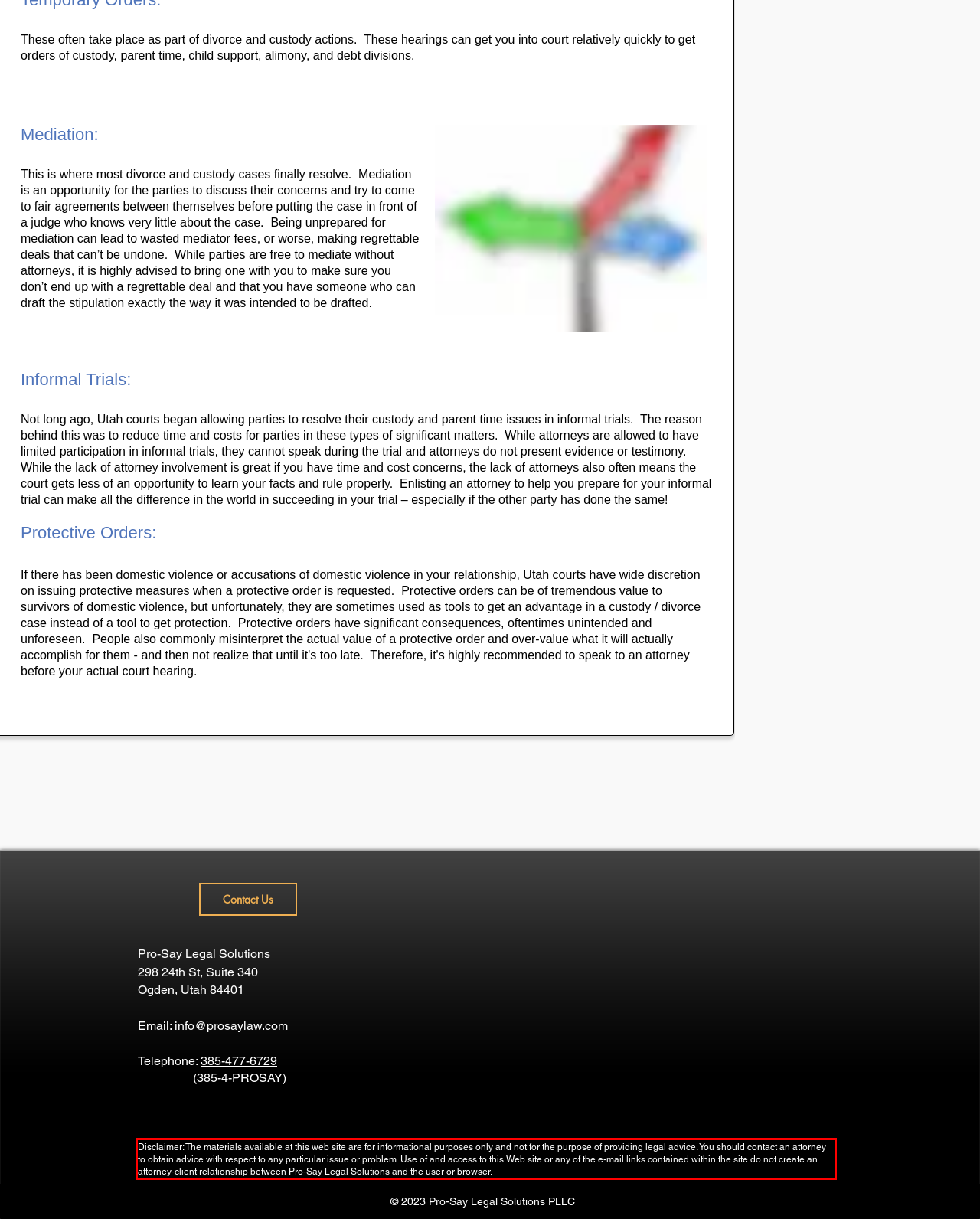Given the screenshot of the webpage, identify the red bounding box, and recognize the text content inside that red bounding box.

Disclaimer: The materials available at this web site are for informational purposes only and not for the purpose of providing legal advice. You should contact an attorney to obtain advice with respect to any particular issue or problem. Use of and access to this Web site or any of the e-mail links contained within the site do not create an attorney-client relationship between Pro-Say Legal Solutions and the user or browser.